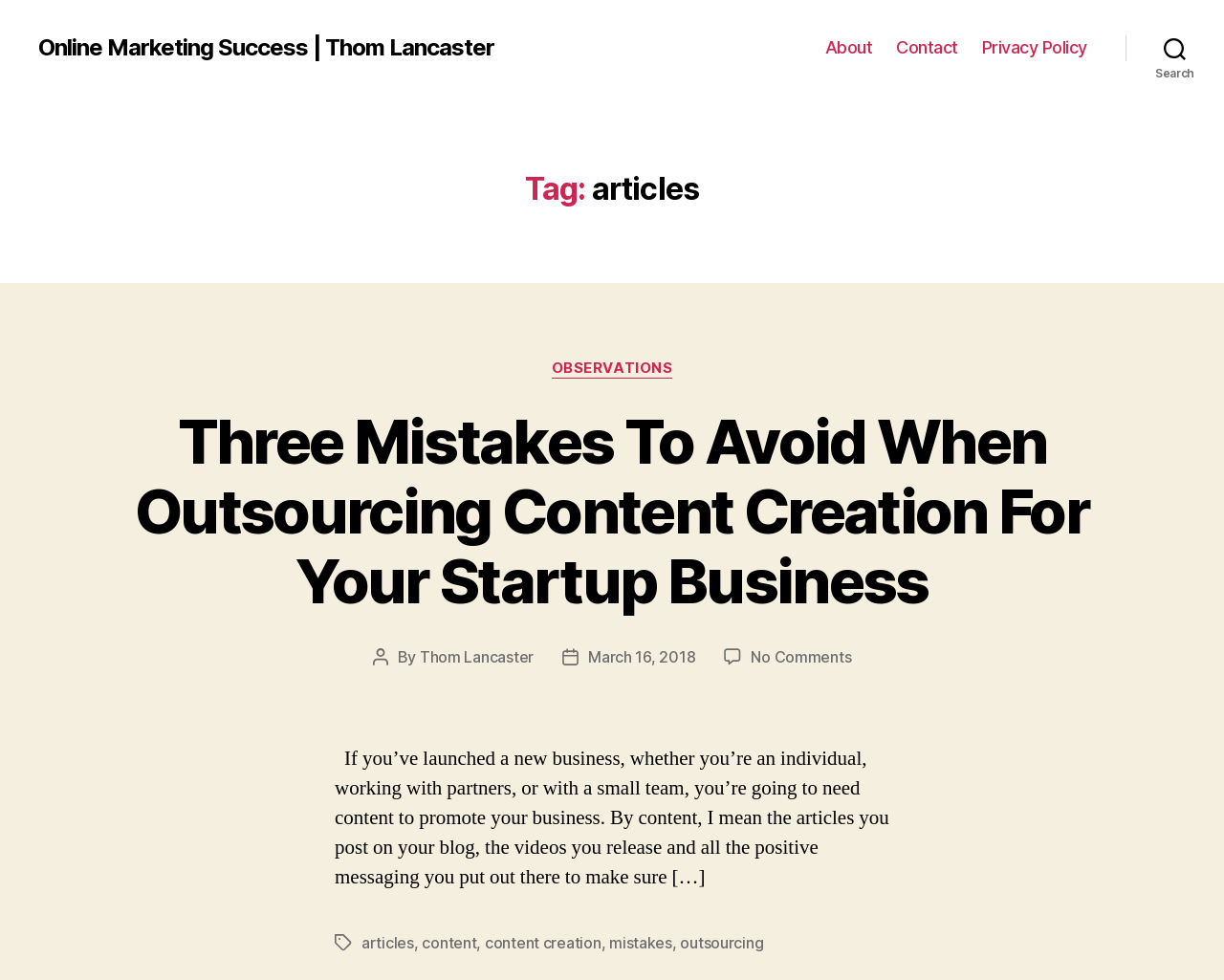Please determine the bounding box coordinates for the UI element described here. Use the format (top-left x, top-left y, bottom-right x, bottom-right y) with values bounded between 0 and 1: articles

[0.295, 0.952, 0.338, 0.971]